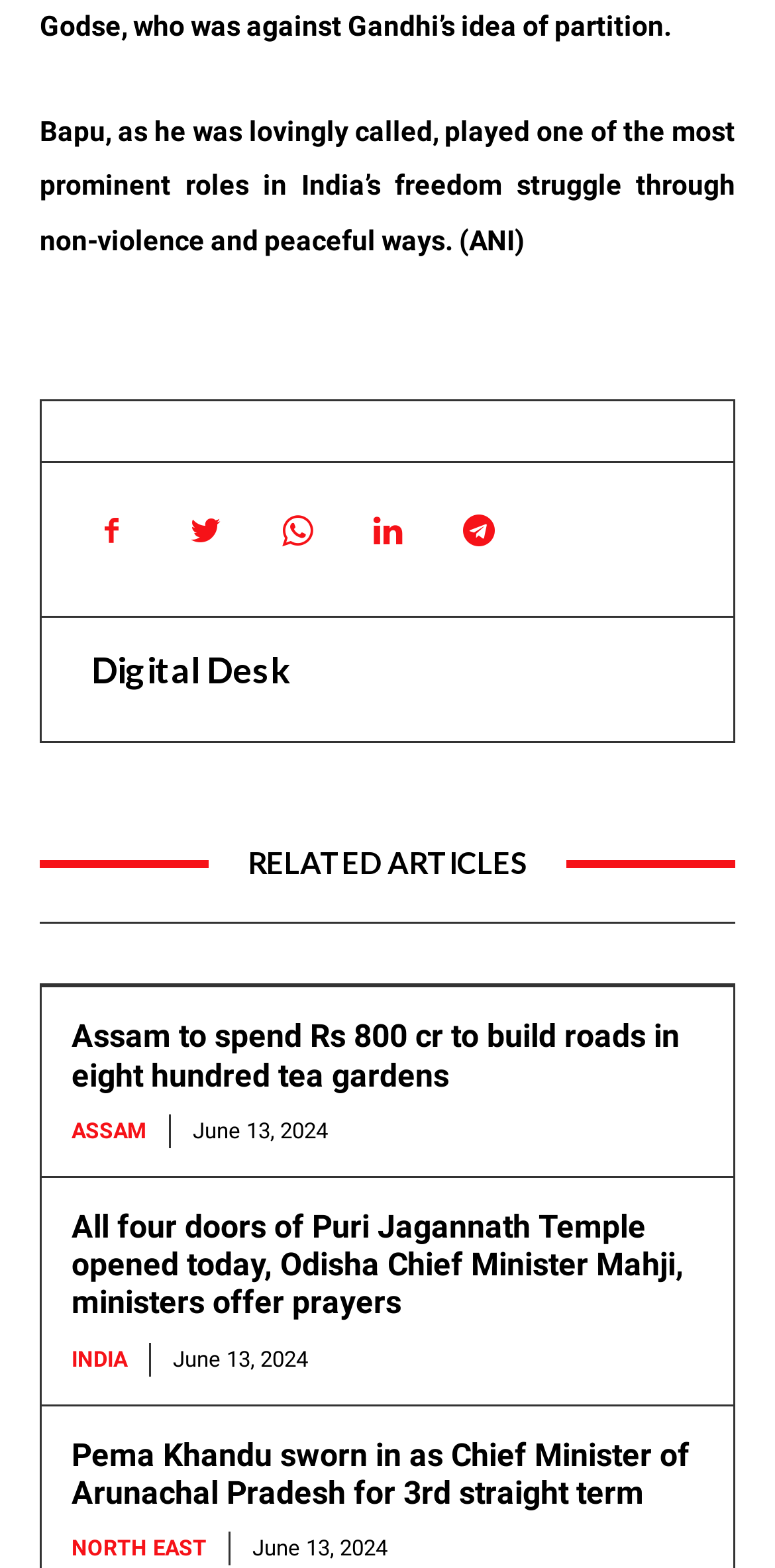Please indicate the bounding box coordinates for the clickable area to complete the following task: "View the article about Pema Khandu sworn in as Chief Minister of Arunachal Pradesh". The coordinates should be specified as four float numbers between 0 and 1, i.e., [left, top, right, bottom].

[0.092, 0.916, 0.89, 0.964]